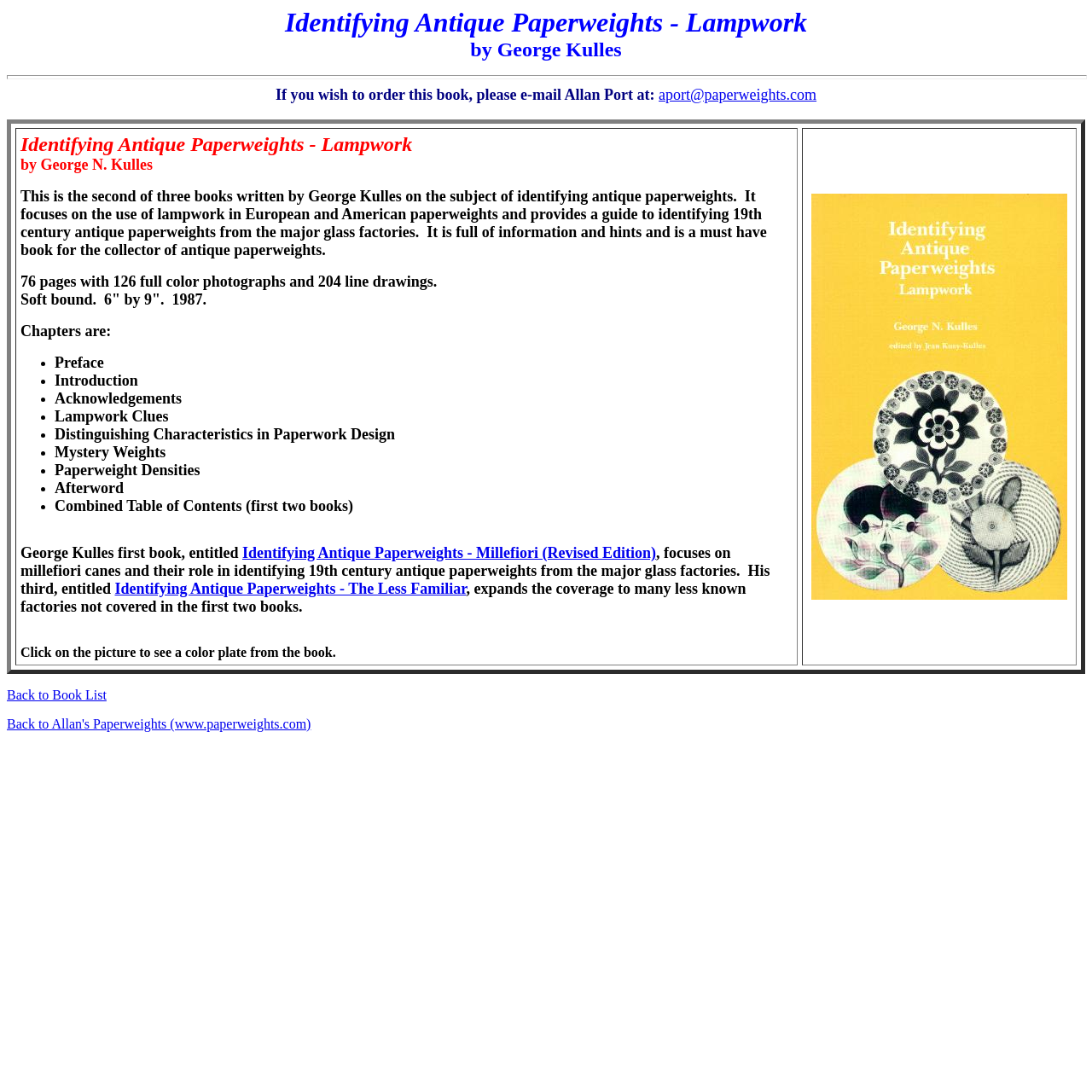What is the size of the book?
Please ensure your answer to the question is detailed and covers all necessary aspects.

The size of the book is mentioned in the description as '6" by 9"', which indicates the dimensions of the book.